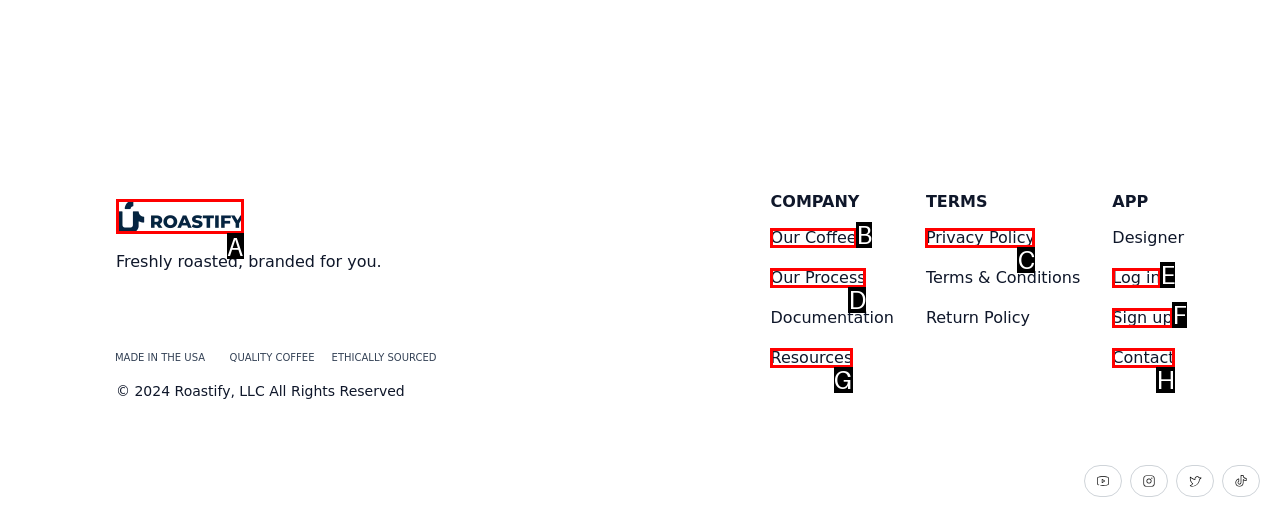Select the option I need to click to accomplish this task: Log in to the app
Provide the letter of the selected choice from the given options.

E